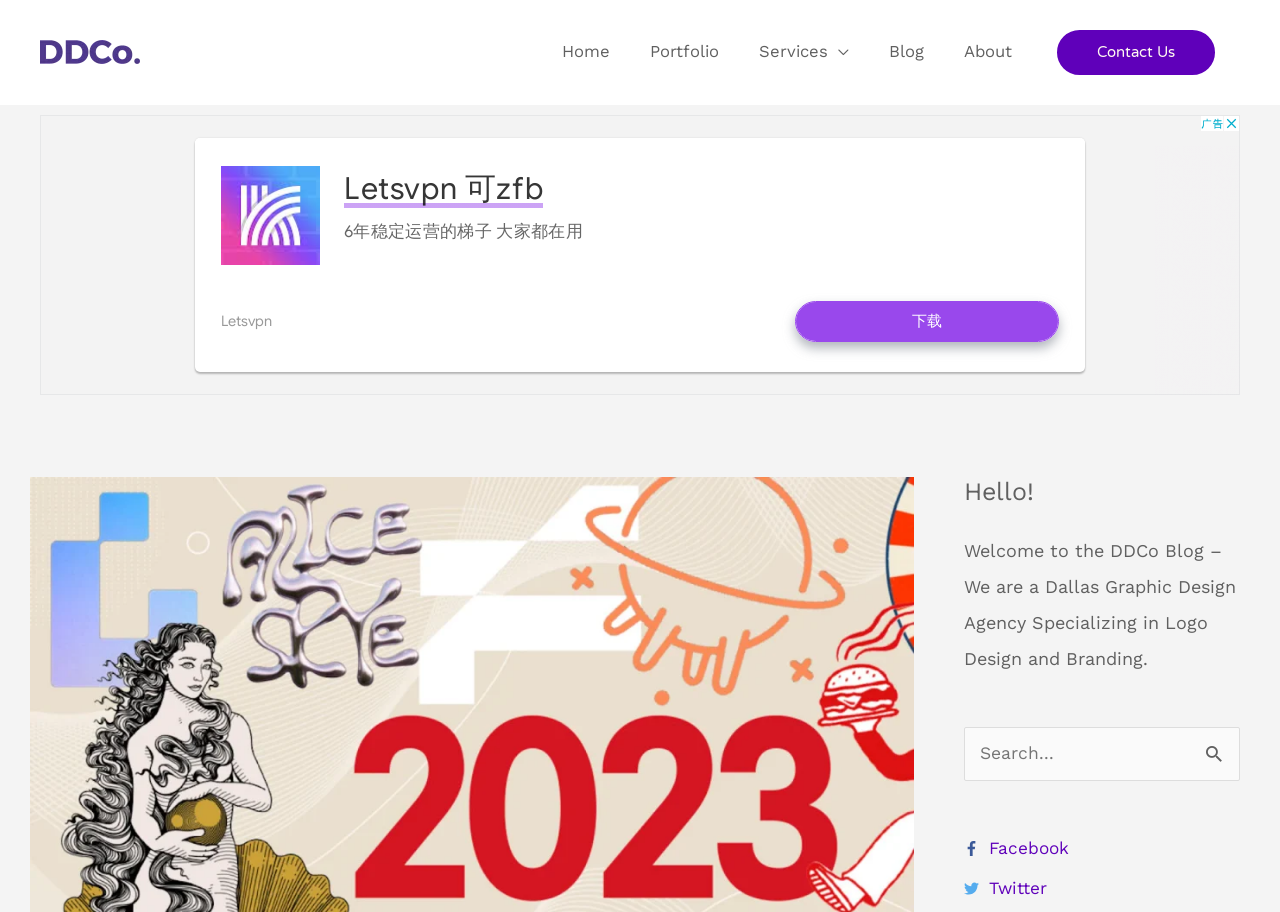Identify the bounding box for the given UI element using the description provided. Coordinates should be in the format (top-left x, top-left y, bottom-right x, bottom-right y) and must be between 0 and 1. Here is the description: parent_node: Search for: value="Search"

[0.934, 0.801, 0.969, 0.849]